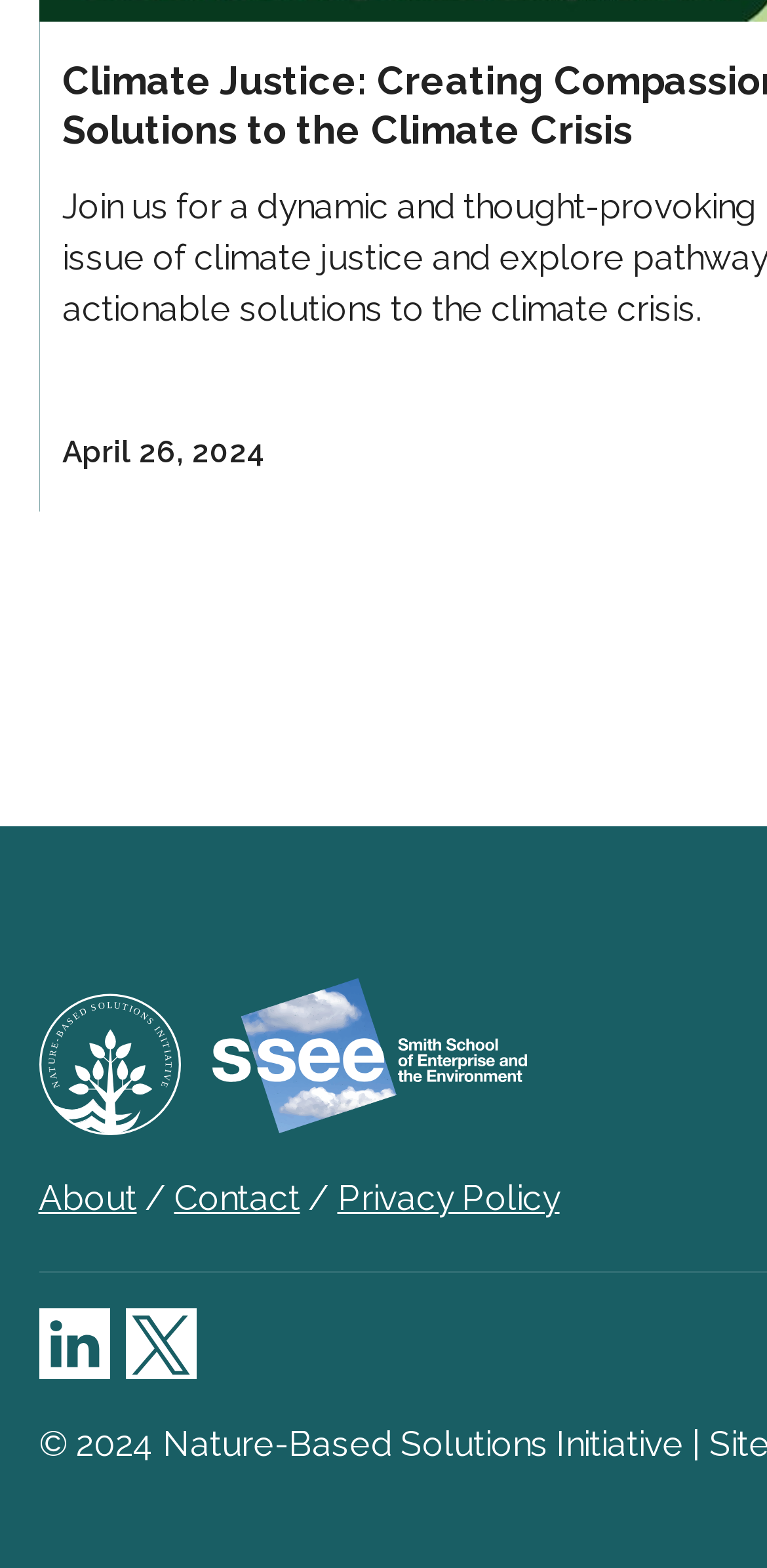Based on what you see in the screenshot, provide a thorough answer to this question: How many links are under the 'LINKS' heading?

There are three links under the 'LINKS' heading, which are 'About', 'Contact', and 'Privacy Policy', as indicated by the link elements with bounding box coordinates [0.05, 0.752, 0.178, 0.777], [0.227, 0.752, 0.391, 0.777], and [0.44, 0.752, 0.729, 0.777] respectively